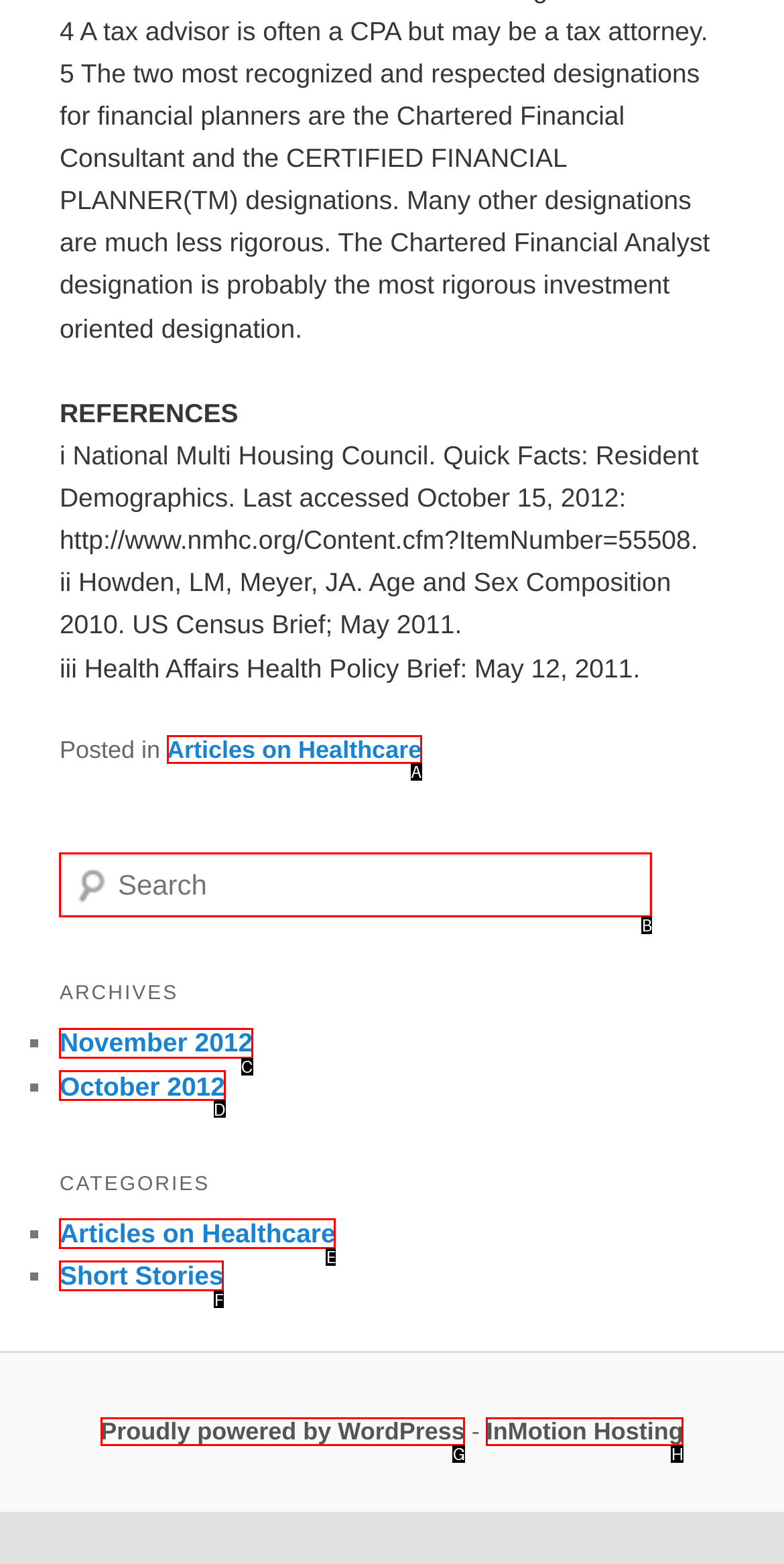Which option best describes: October 2012
Respond with the letter of the appropriate choice.

D